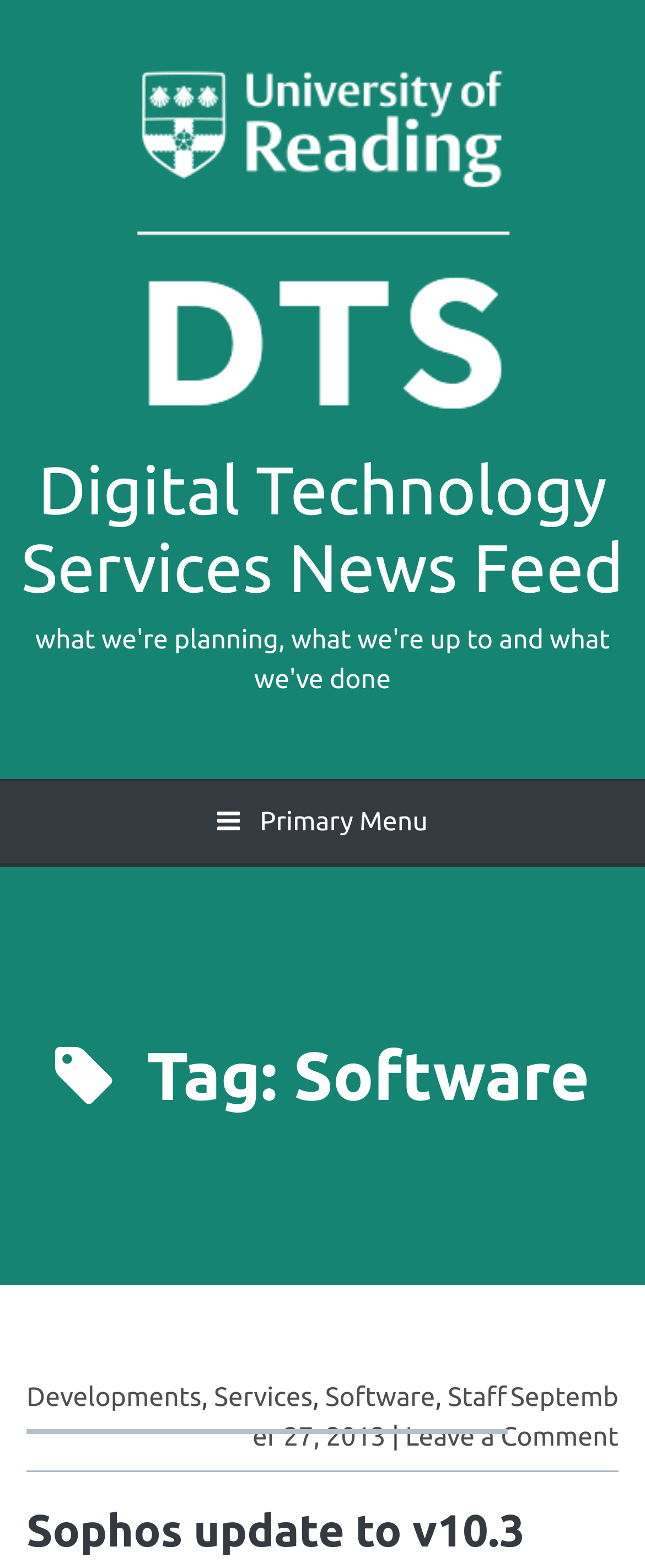How many links are present in the header section?
Kindly offer a detailed explanation using the data available in the image.

The header section contains links to 'Developments', 'Services', 'Software', 'Staff', and a date 'September 27, 2013', which totals to 5 links.